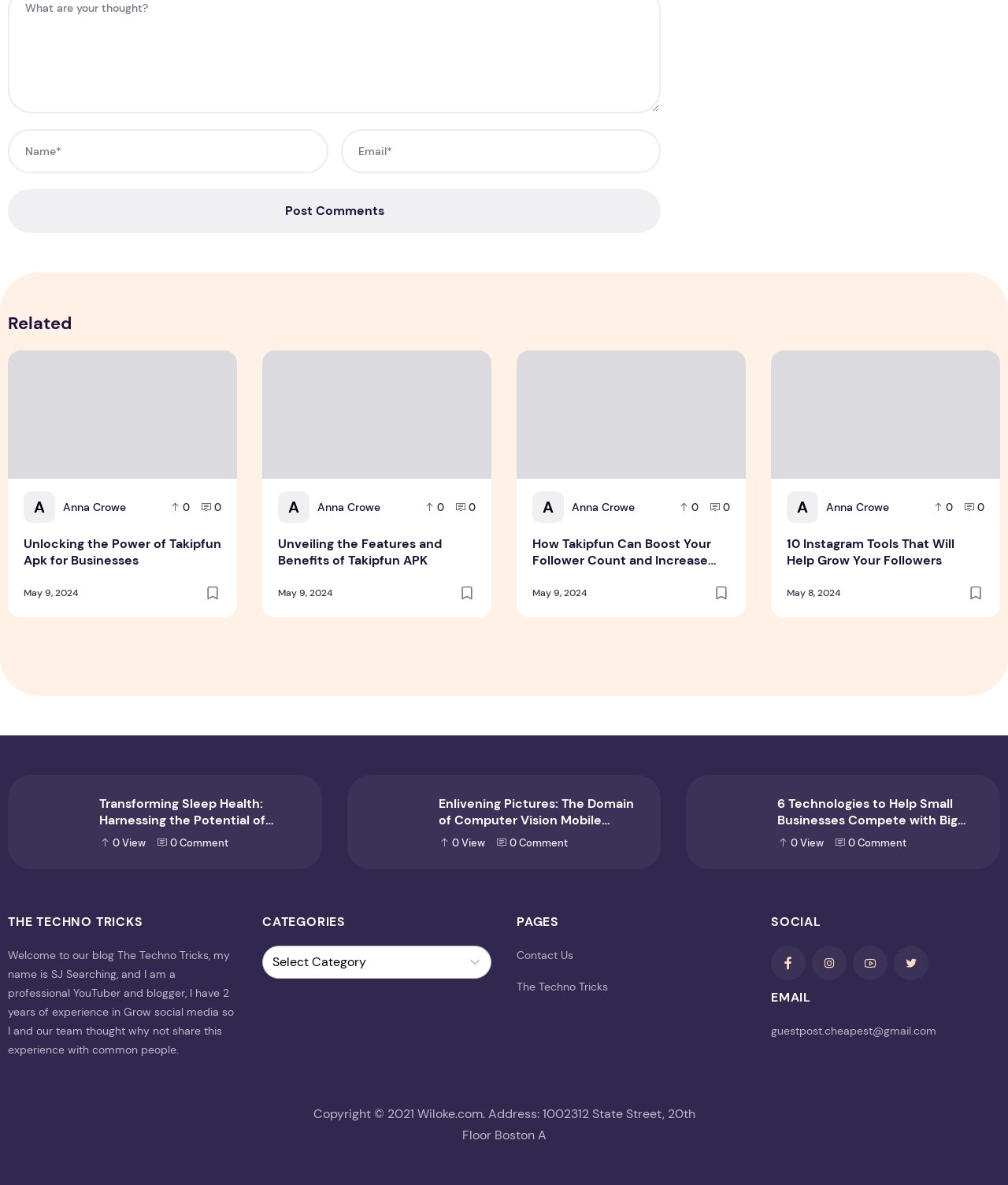Identify the bounding box of the HTML element described here: "Contact Us". Provide the coordinates as four float numbers between 0 and 1: [left, top, right, bottom].

[0.512, 0.8, 0.569, 0.812]